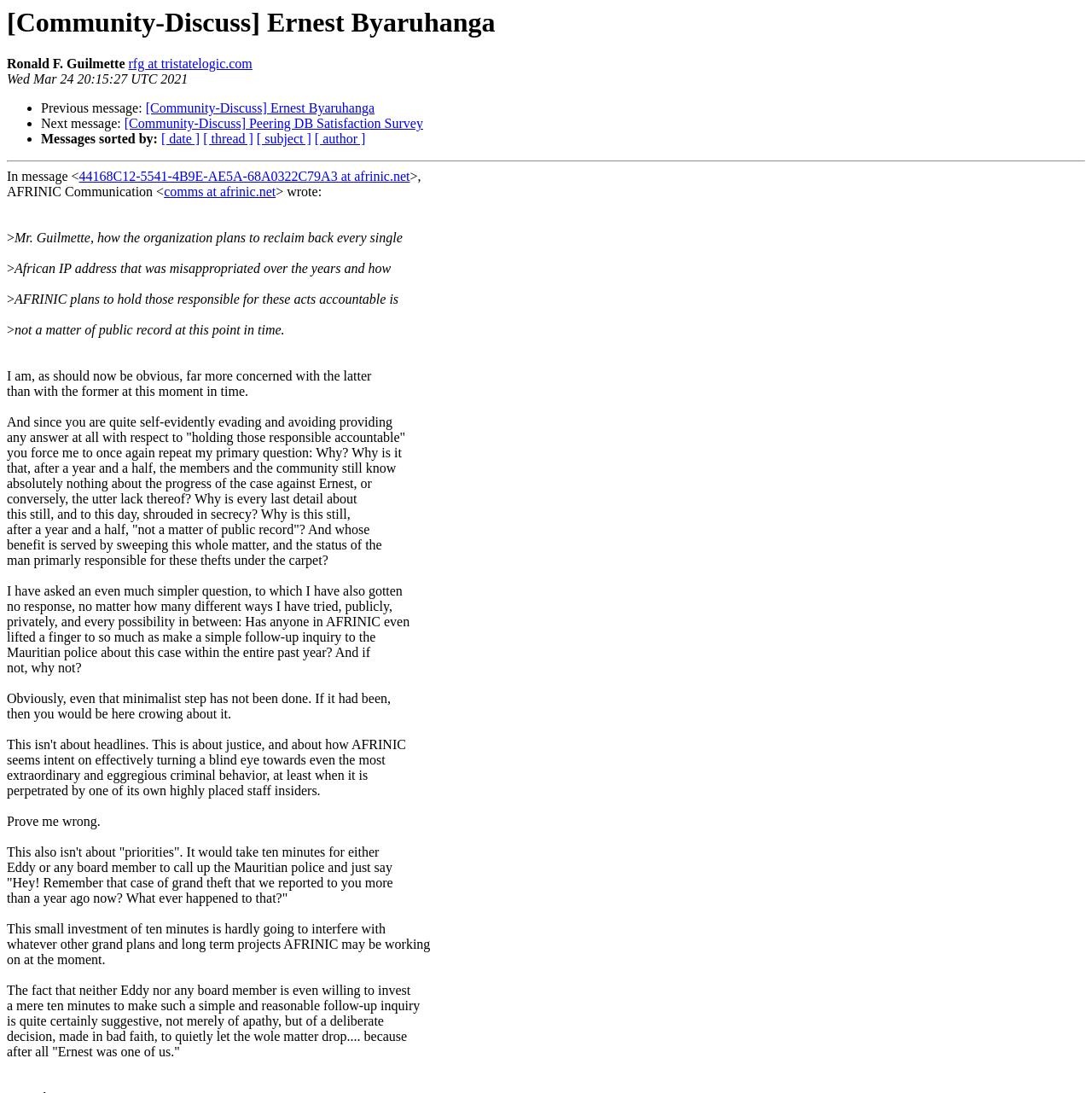Can you find the bounding box coordinates of the area I should click to execute the following instruction: "Open search"?

None